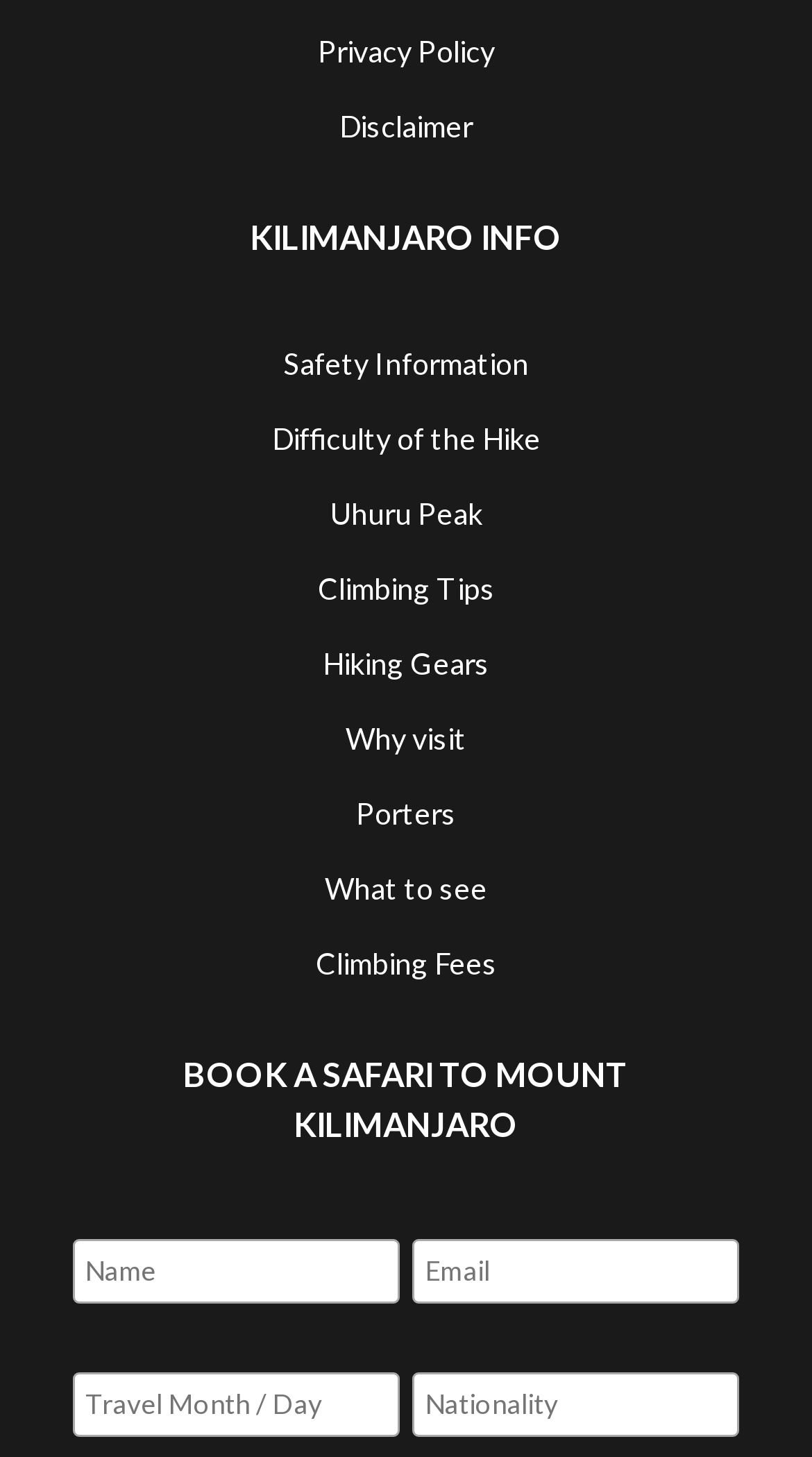Using the description: "Privacy Policy", identify the bounding box of the corresponding UI element in the screenshot.

[0.391, 0.023, 0.609, 0.047]